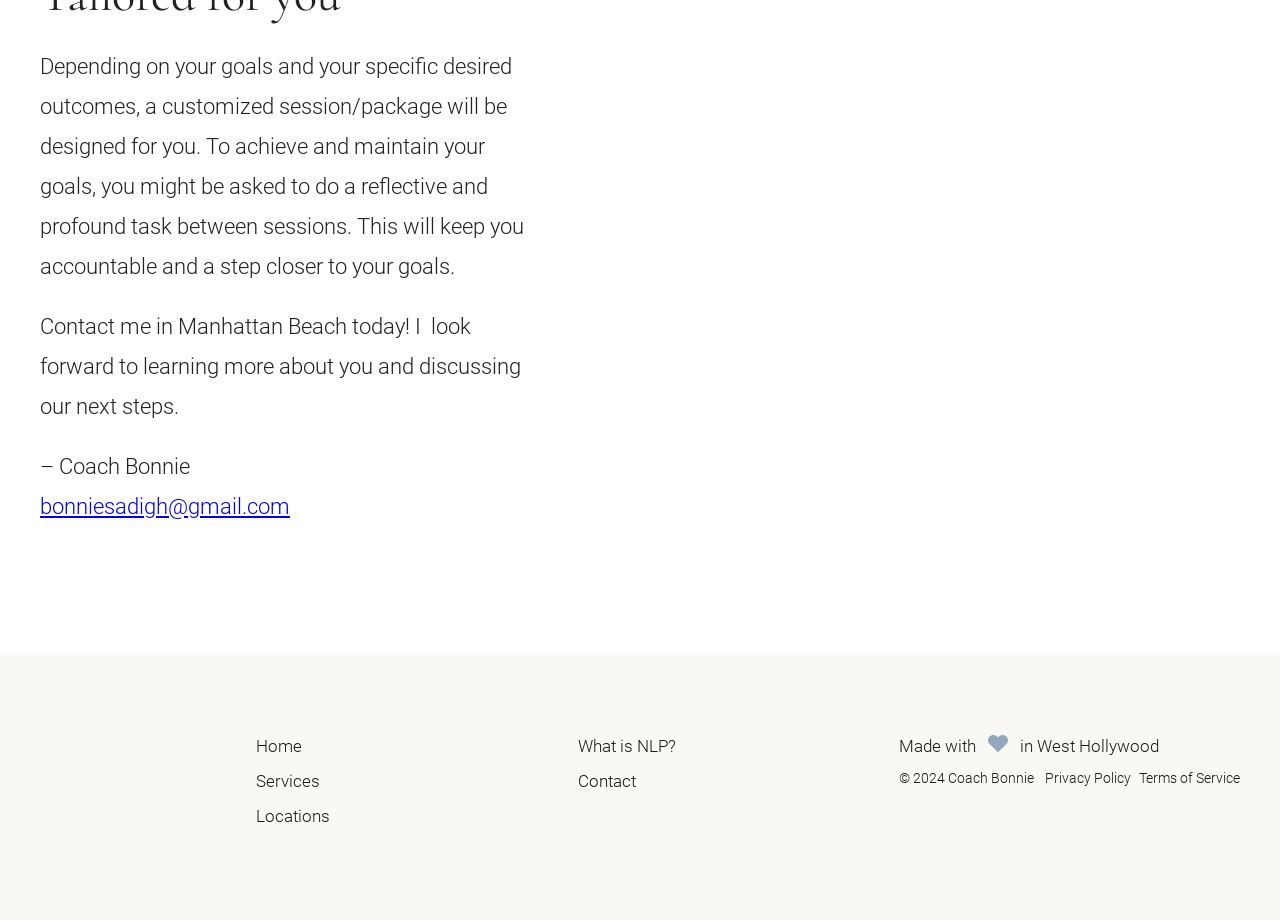What is the location mentioned in the webpage?
Look at the screenshot and provide an in-depth answer.

The webpage mentions 'Manhattan Beach' in the static text 'Contact me in Manhattan Beach today!' and 'West Hollywood' in the static text 'Made with  in West Hollywood'.